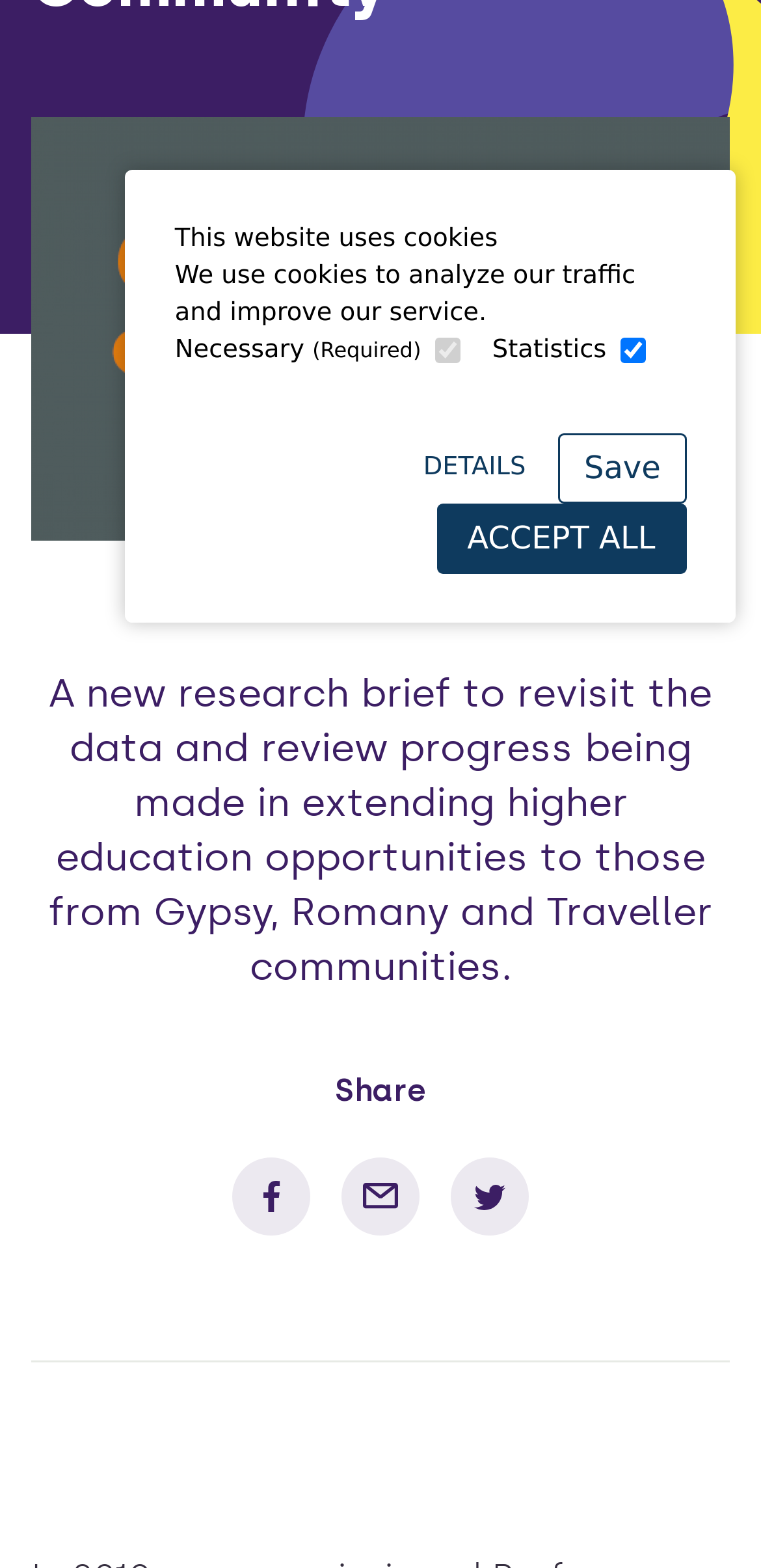Identify the bounding box coordinates for the UI element described as: "parent_node: Statistics name="group-default-statistics"". The coordinates should be provided as four floats between 0 and 1: [left, top, right, bottom].

[0.817, 0.216, 0.85, 0.232]